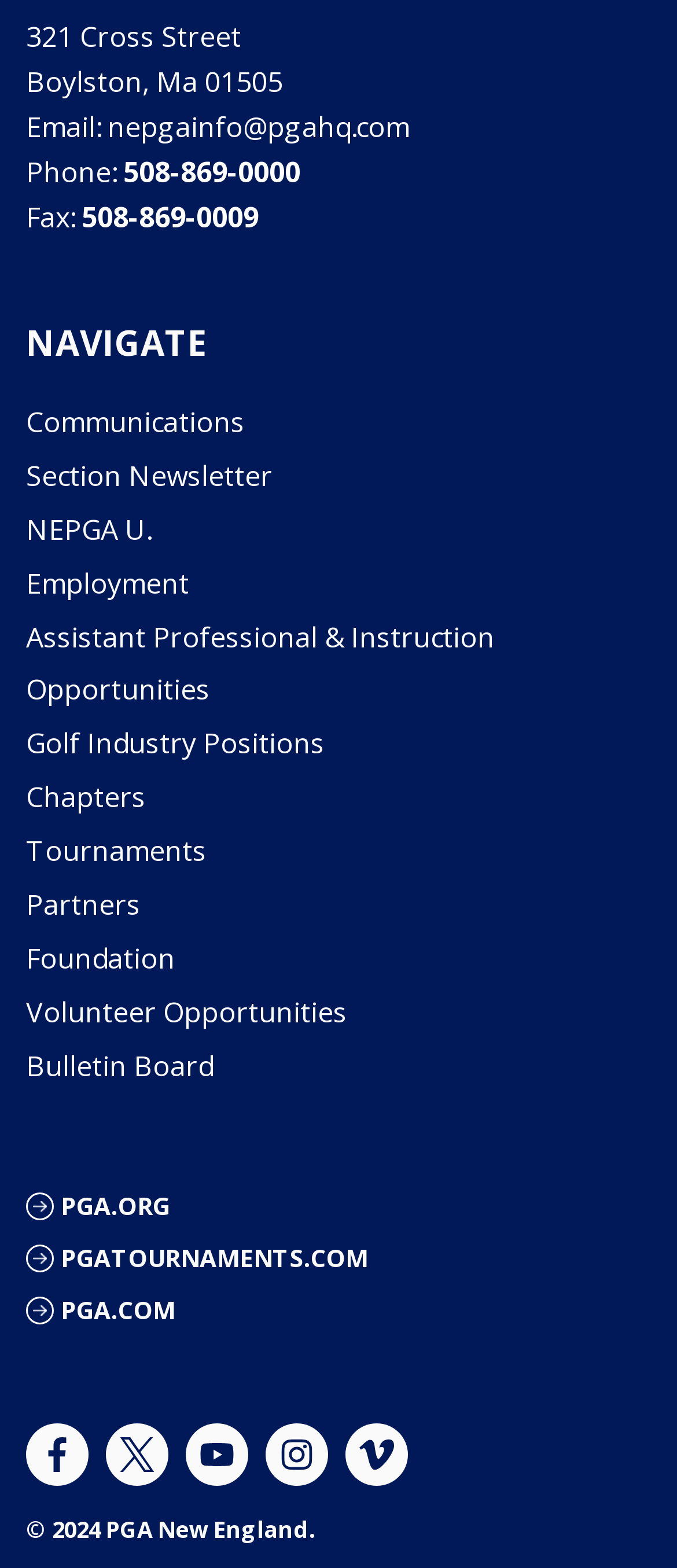Find the bounding box coordinates of the element you need to click on to perform this action: 'Visit the 'nashatadotcom' Instagram page'. The coordinates should be represented by four float values between 0 and 1, in the format [left, top, right, bottom].

None